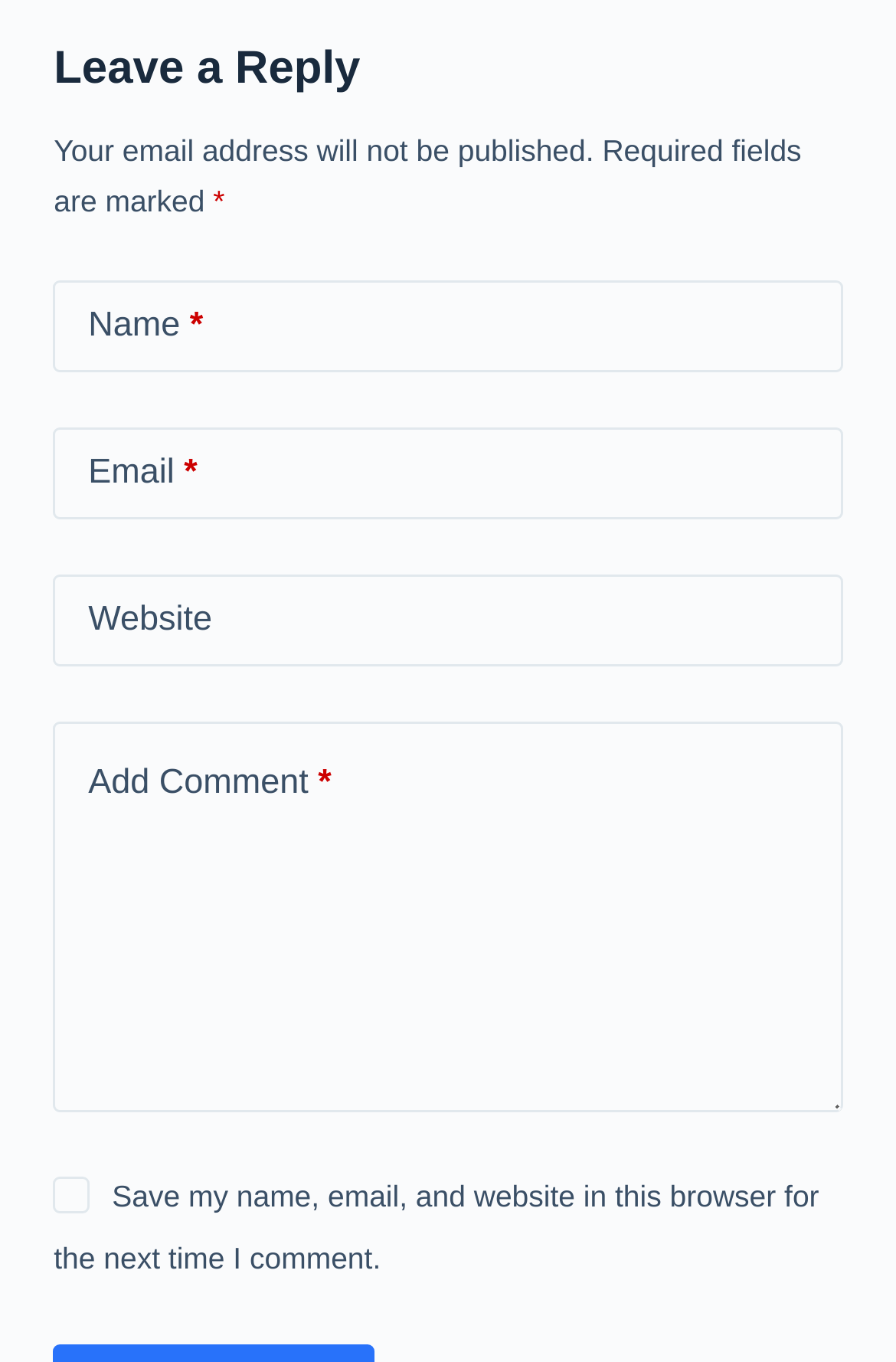Provide a single word or phrase to answer the given question: 
How many text fields are required?

3